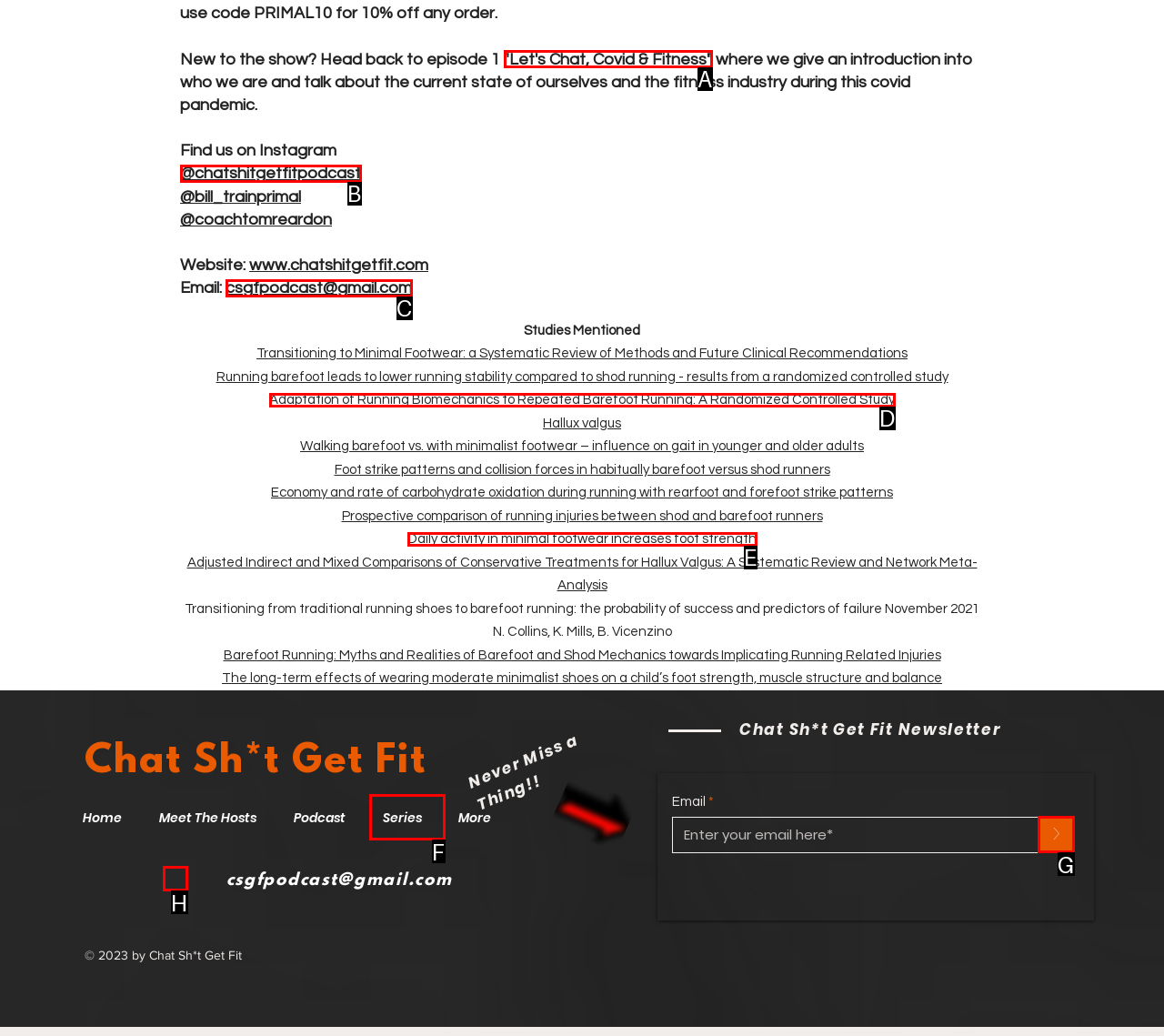Match the HTML element to the given description: "Let's Chat, Covid & Fitness"
Indicate the option by its letter.

A